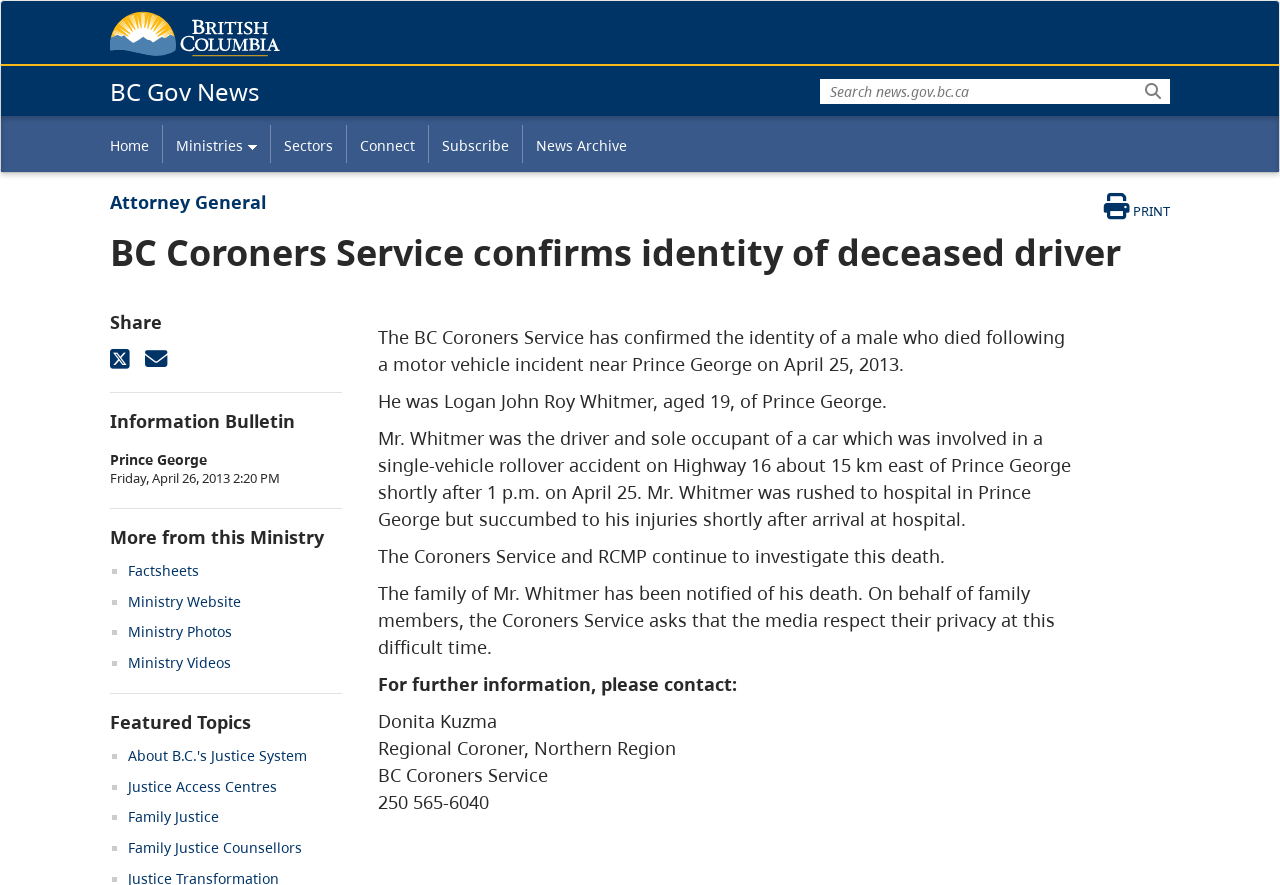Provide a brief response using a word or short phrase to this question:
What is the phone number of the BC Coroners Service?

250 565-6040